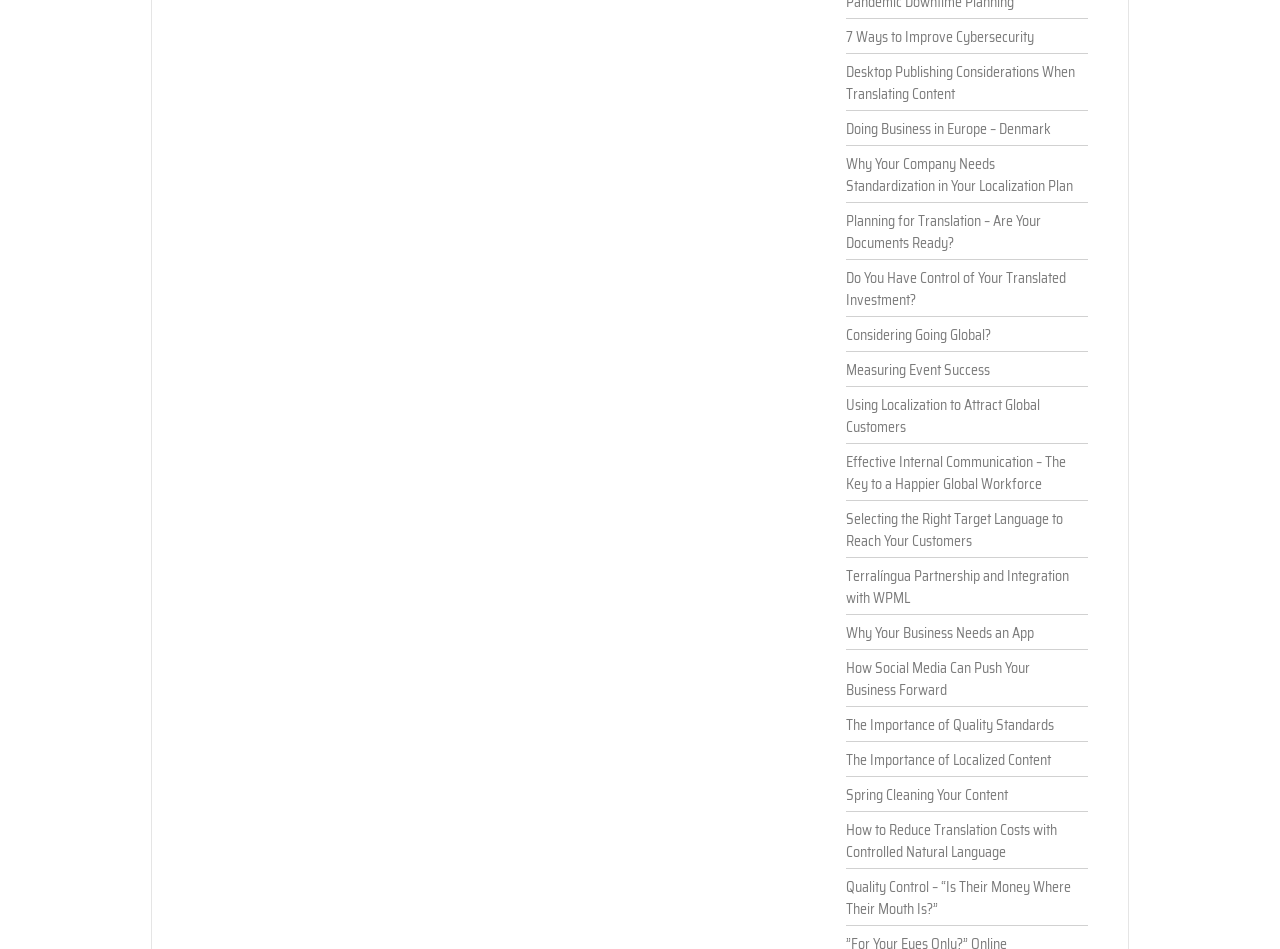Provide a one-word or short-phrase answer to the question:
How many links are there on the webpage?

20